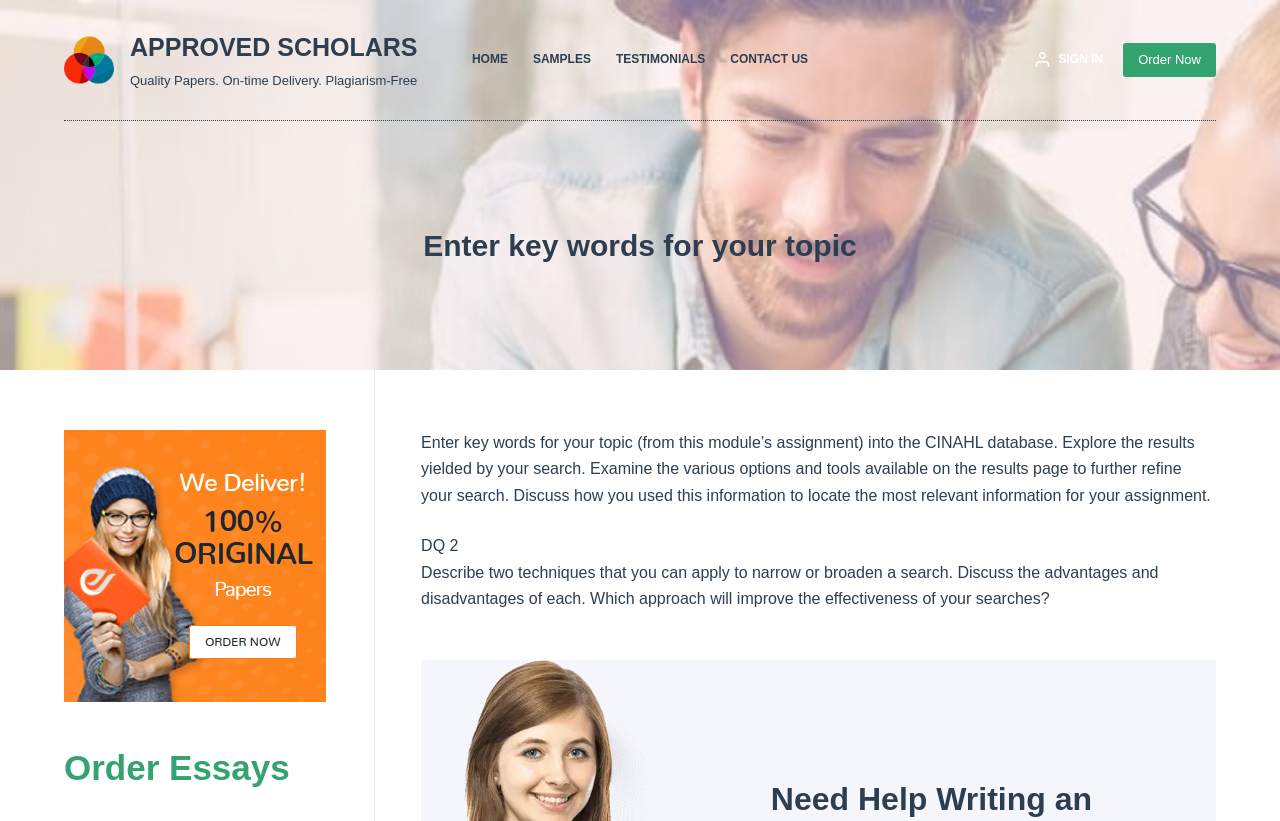Show me the bounding box coordinates of the clickable region to achieve the task as per the instruction: "Click on the 'Skip to content' link".

[0.0, 0.0, 0.031, 0.024]